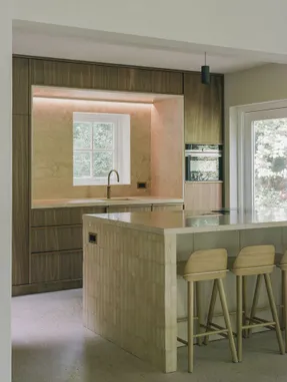Analyze the image and deliver a detailed answer to the question: What is the purpose of the large window?

The large window is positioned to overlook the serene outdoor scene, emphasizing the connection between the interior space and nature, and creating a sense of harmony between the two.